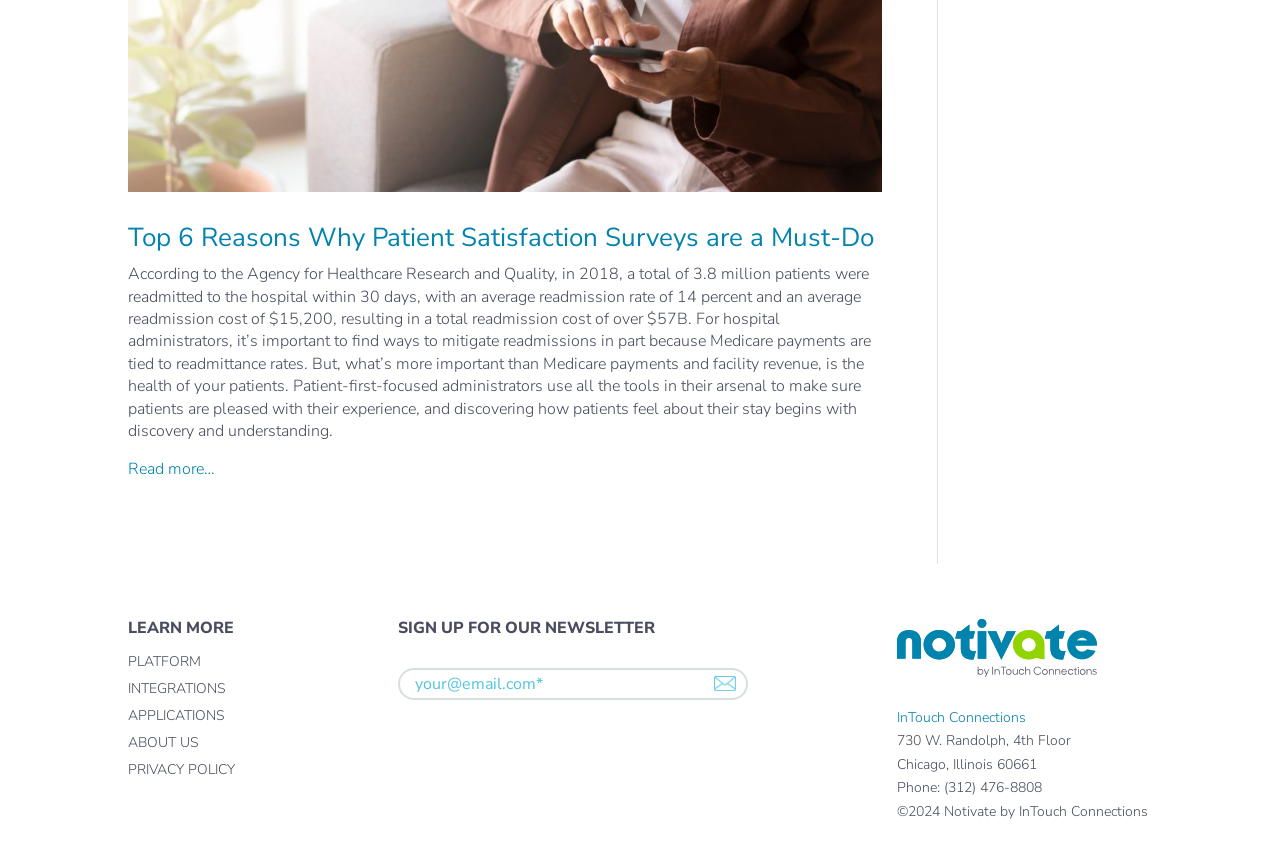Identify the bounding box coordinates necessary to click and complete the given instruction: "Read more about patient satisfaction surveys".

[0.1, 0.535, 0.168, 0.56]